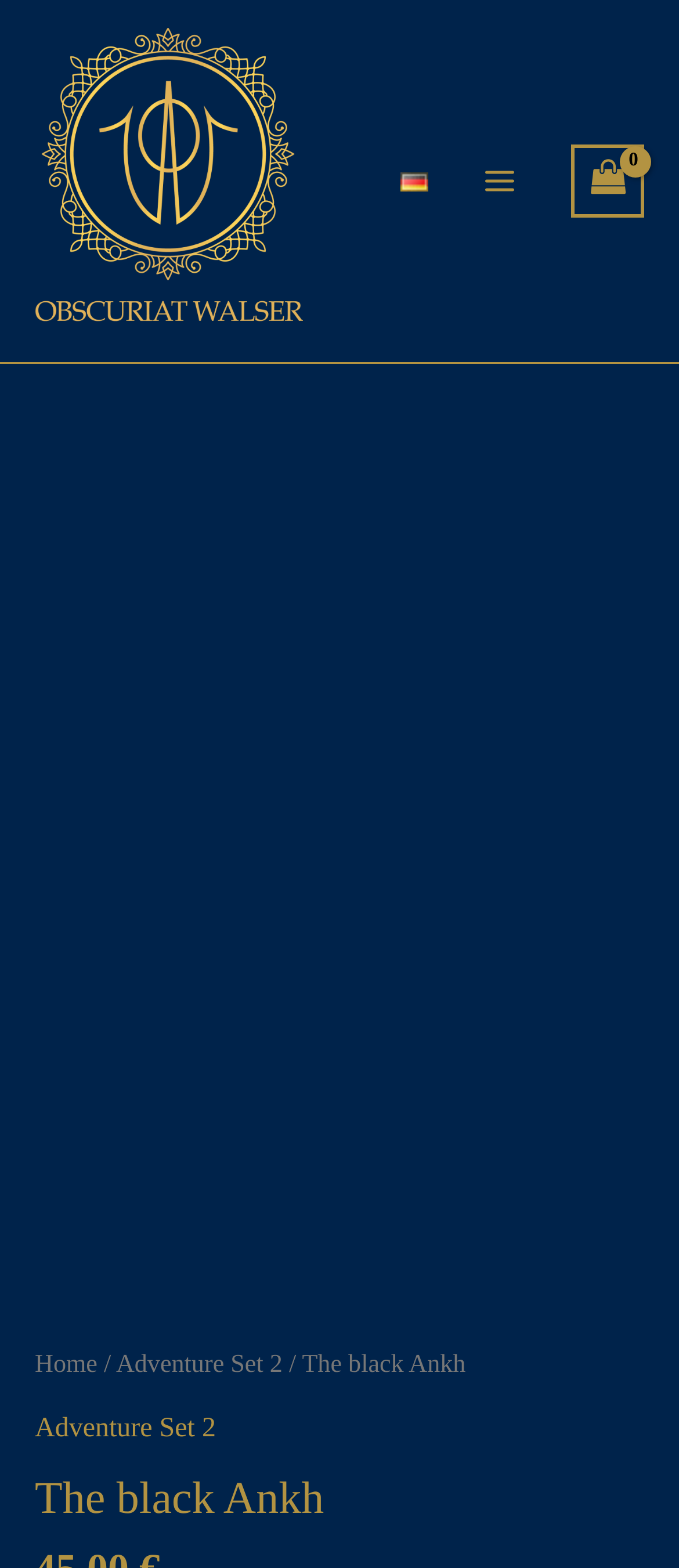Respond to the question below with a single word or phrase: What is the language currently selected?

Not specified